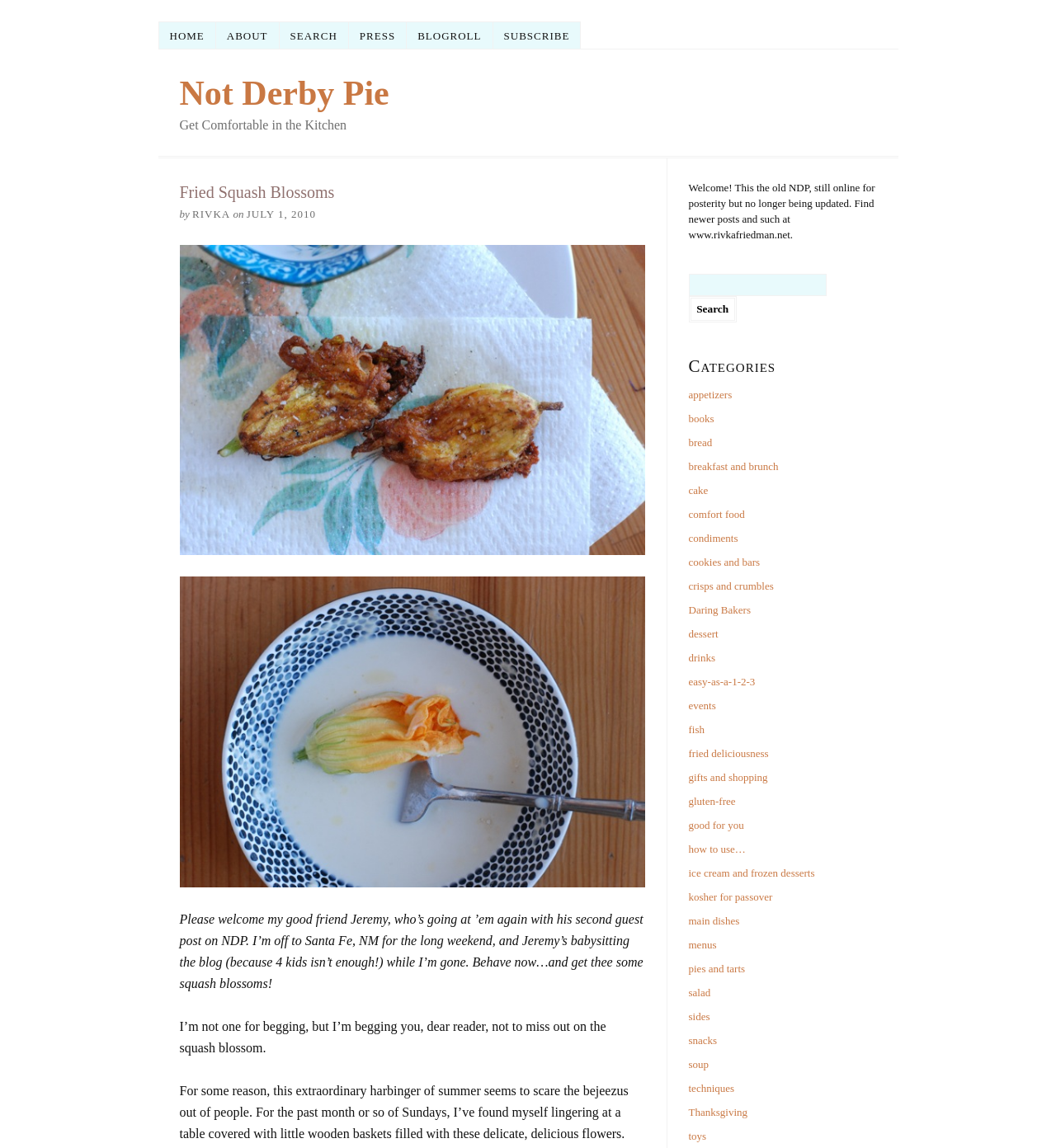Find the bounding box coordinates for the HTML element described as: "fried deliciousness". The coordinates should consist of four float values between 0 and 1, i.e., [left, top, right, bottom].

[0.652, 0.651, 0.728, 0.662]